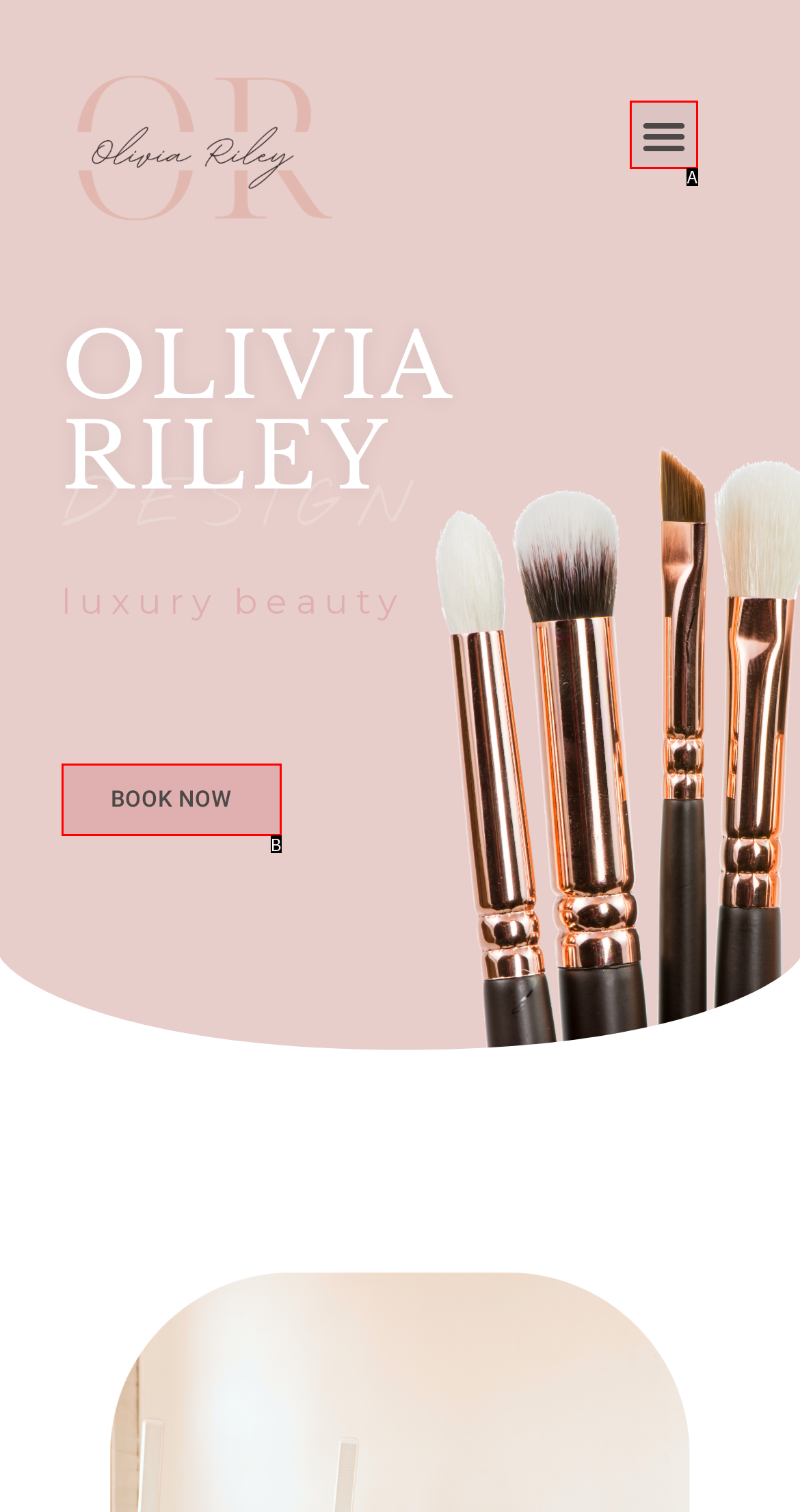Which HTML element among the options matches this description: Book Now? Answer with the letter representing your choice.

B